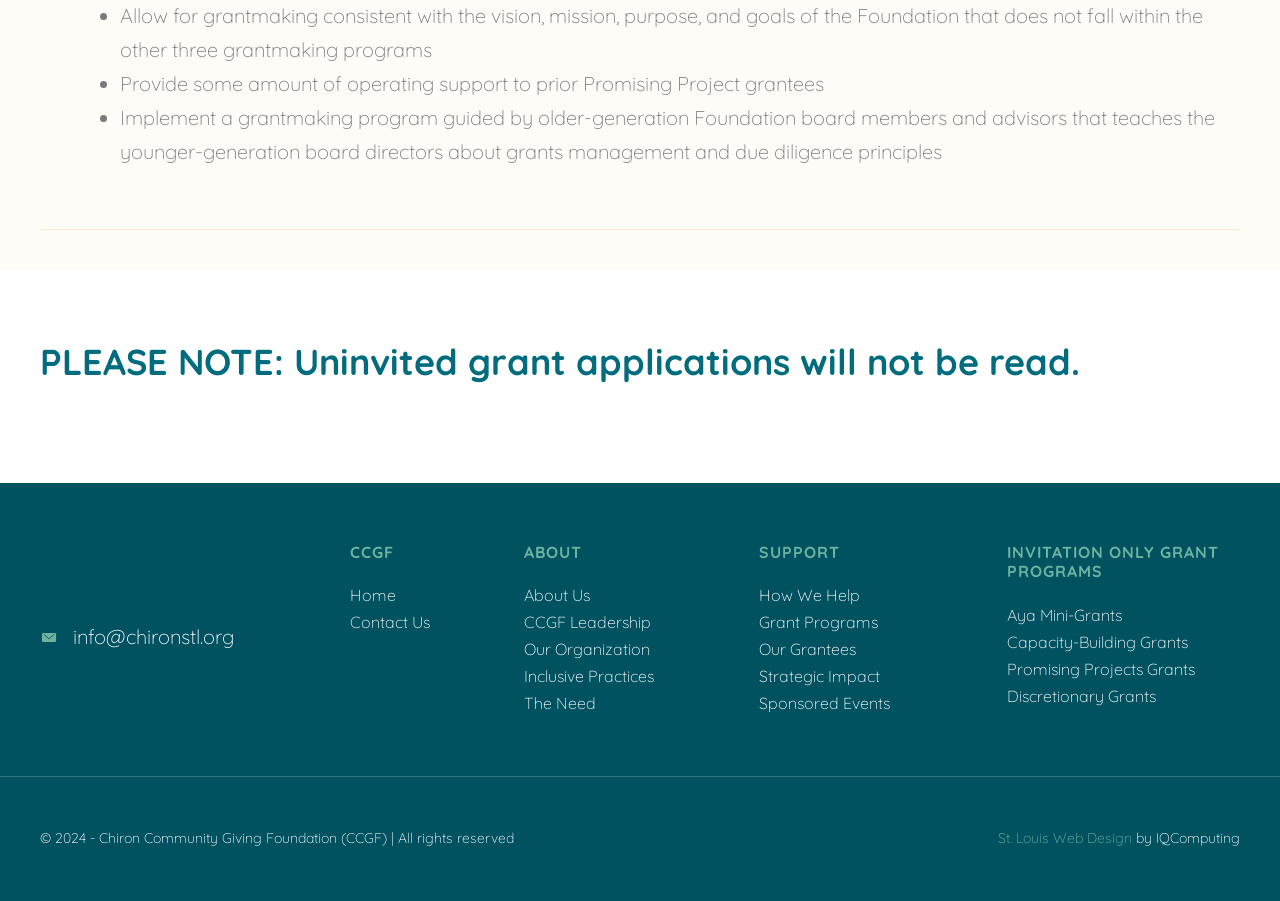Determine the coordinates of the bounding box that should be clicked to complete the instruction: "Search for something". The coordinates should be represented by four float numbers between 0 and 1: [left, top, right, bottom].

None